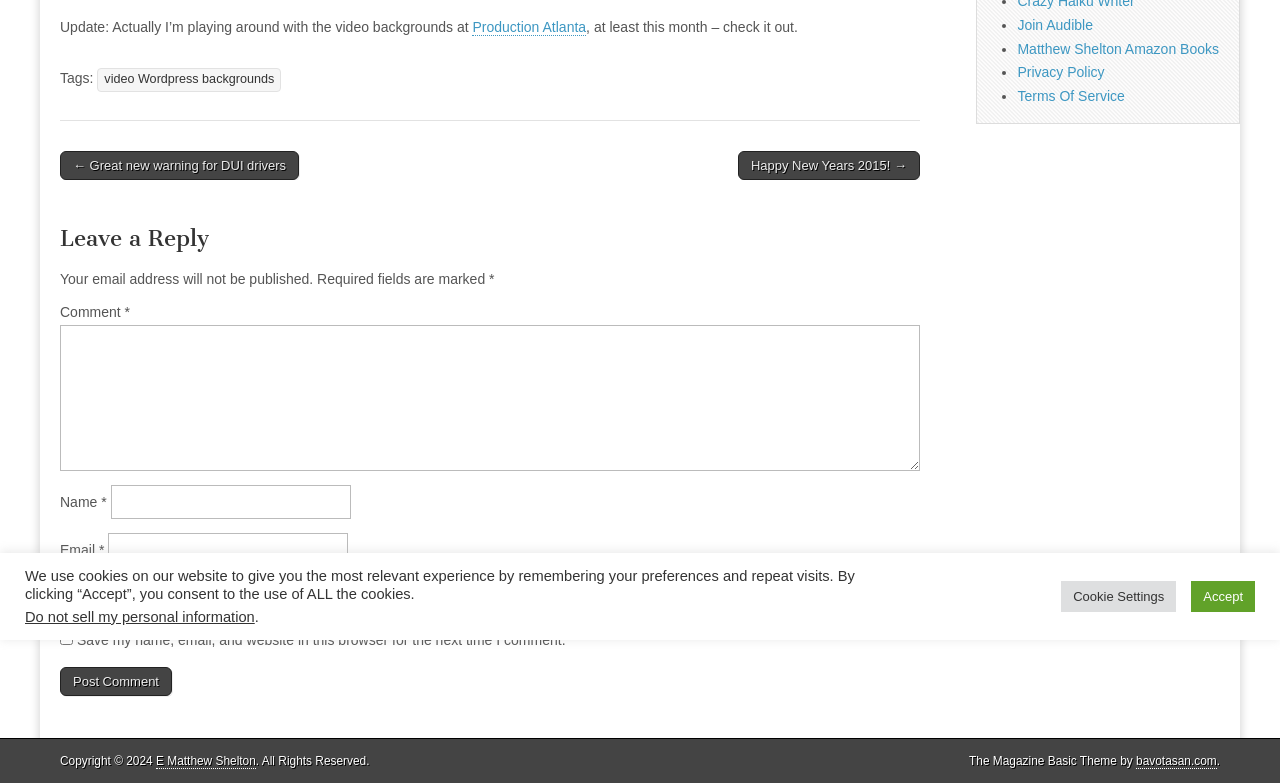Given the element description video Wordpress backgrounds, identify the bounding box coordinates for the UI element on the webpage screenshot. The format should be (top-left x, top-left y, bottom-right x, bottom-right y), with values between 0 and 1.

[0.076, 0.087, 0.22, 0.117]